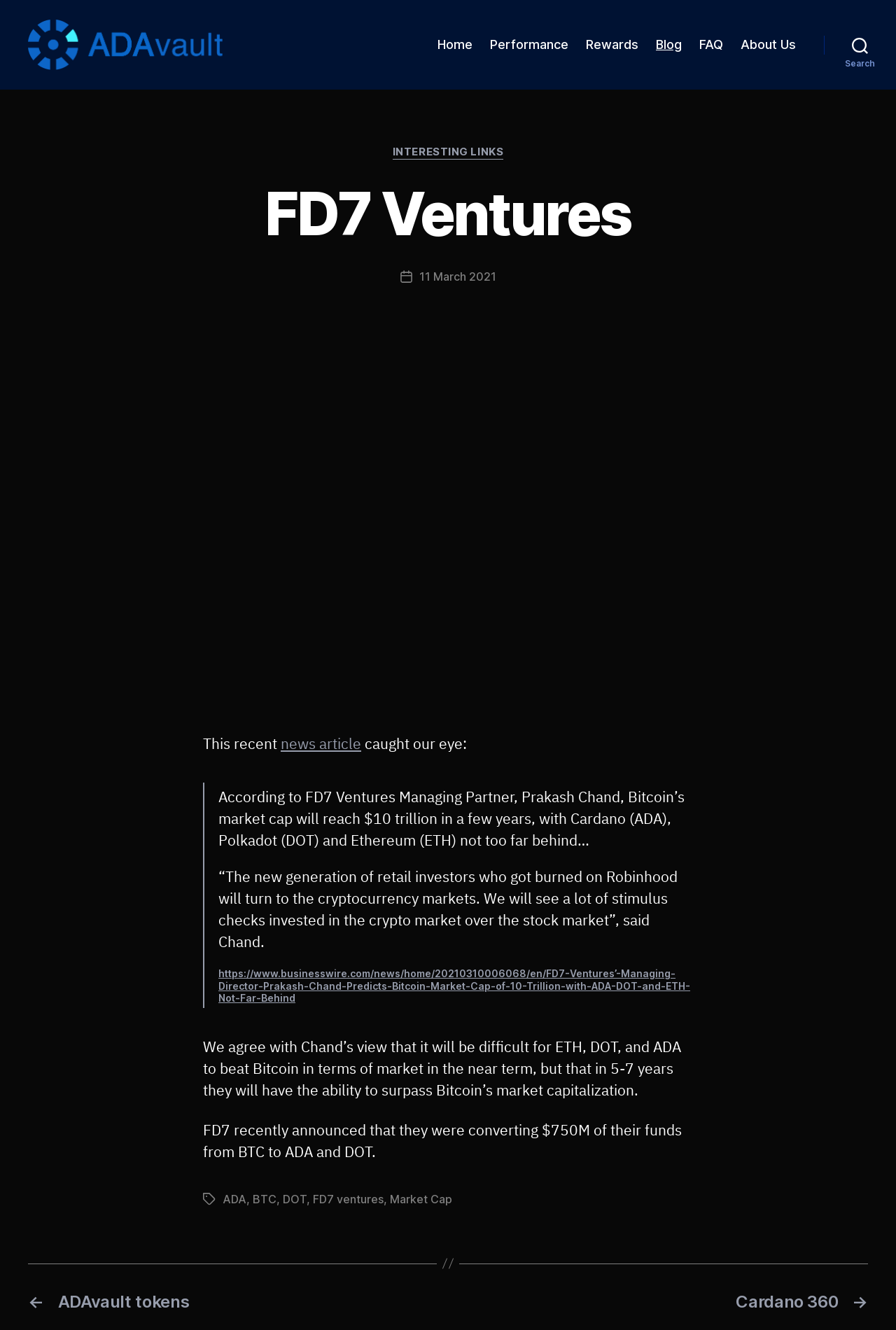Bounding box coordinates are specified in the format (top-left x, top-left y, bottom-right x, bottom-right y). All values are floating point numbers bounded between 0 and 1. Please provide the bounding box coordinate of the region this sentence describes: EDM Is Life

None